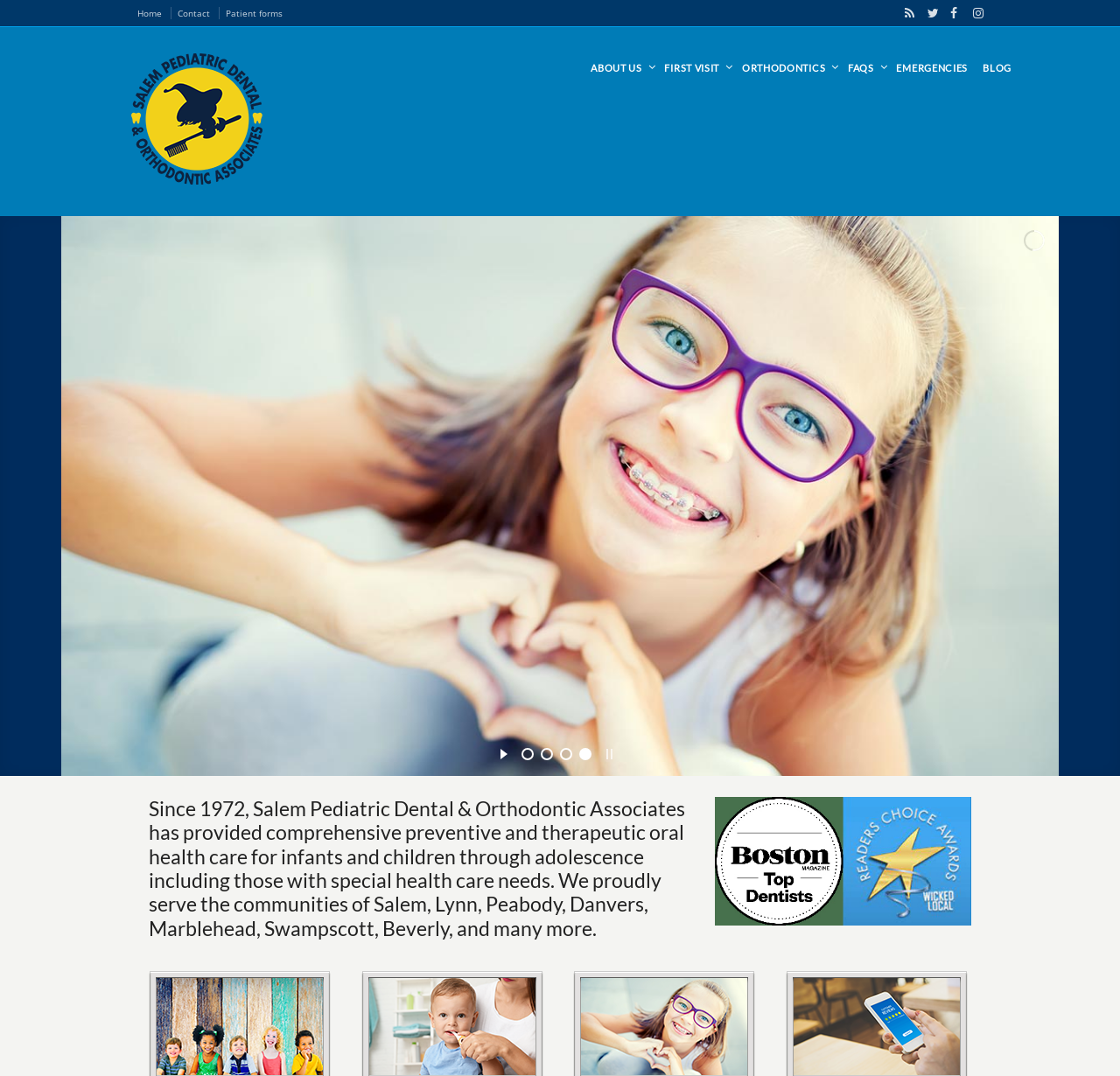Kindly determine the bounding box coordinates for the clickable area to achieve the given instruction: "Visit the About Us page".

[0.527, 0.055, 0.58, 0.072]